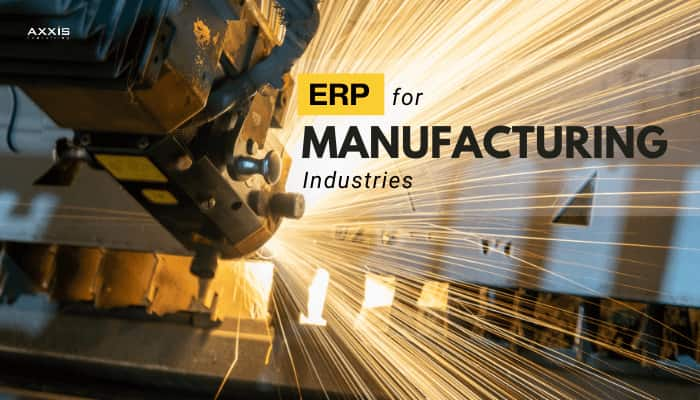What is the machine in the image potentially involved in?
Give a detailed and exhaustive answer to the question.

The focal point of the image features a powerful machine, potentially involved in cutting or machining processes, emitting bright sparks that evoke a sense of action and precision.